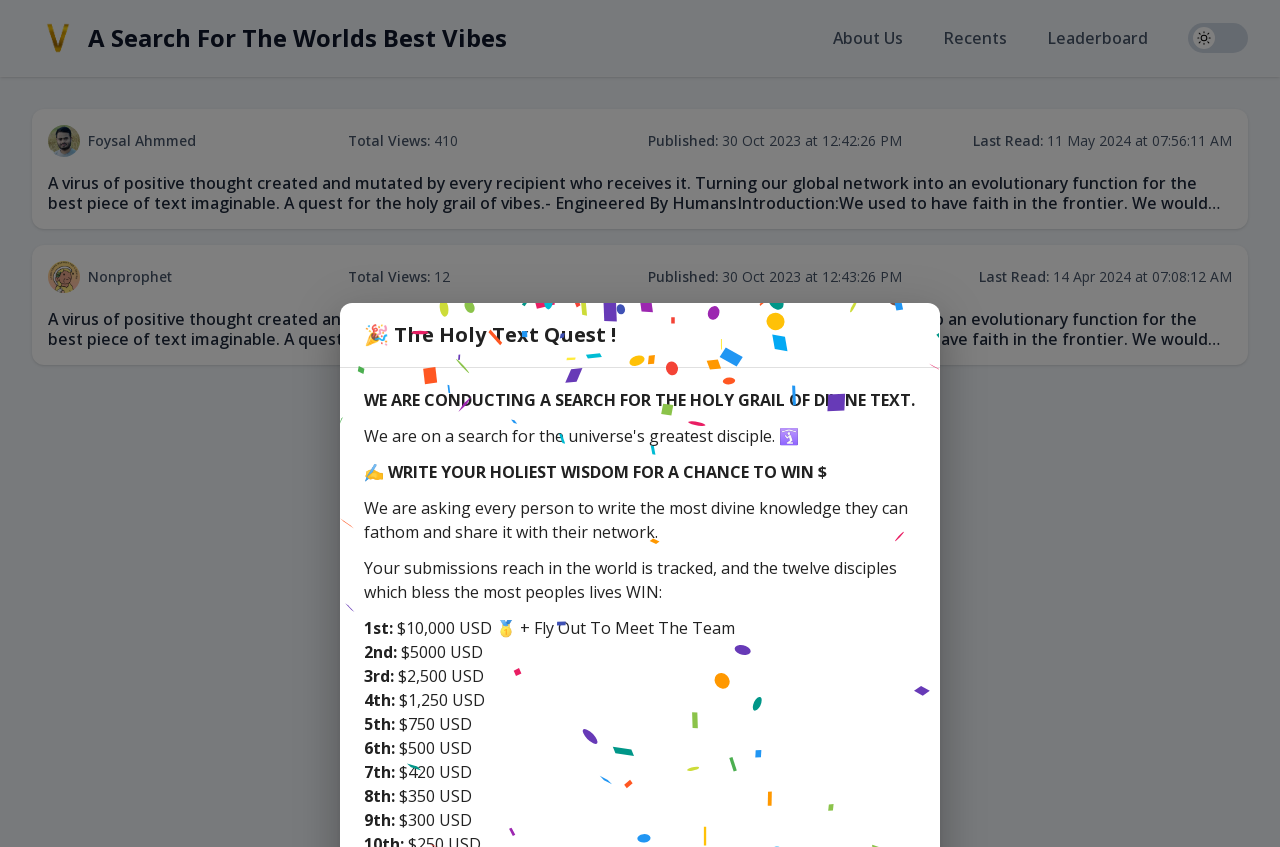Can you find the bounding box coordinates for the UI element given this description: "About Us"? Provide the coordinates as four float numbers between 0 and 1: [left, top, right, bottom].

[0.651, 0.031, 0.705, 0.059]